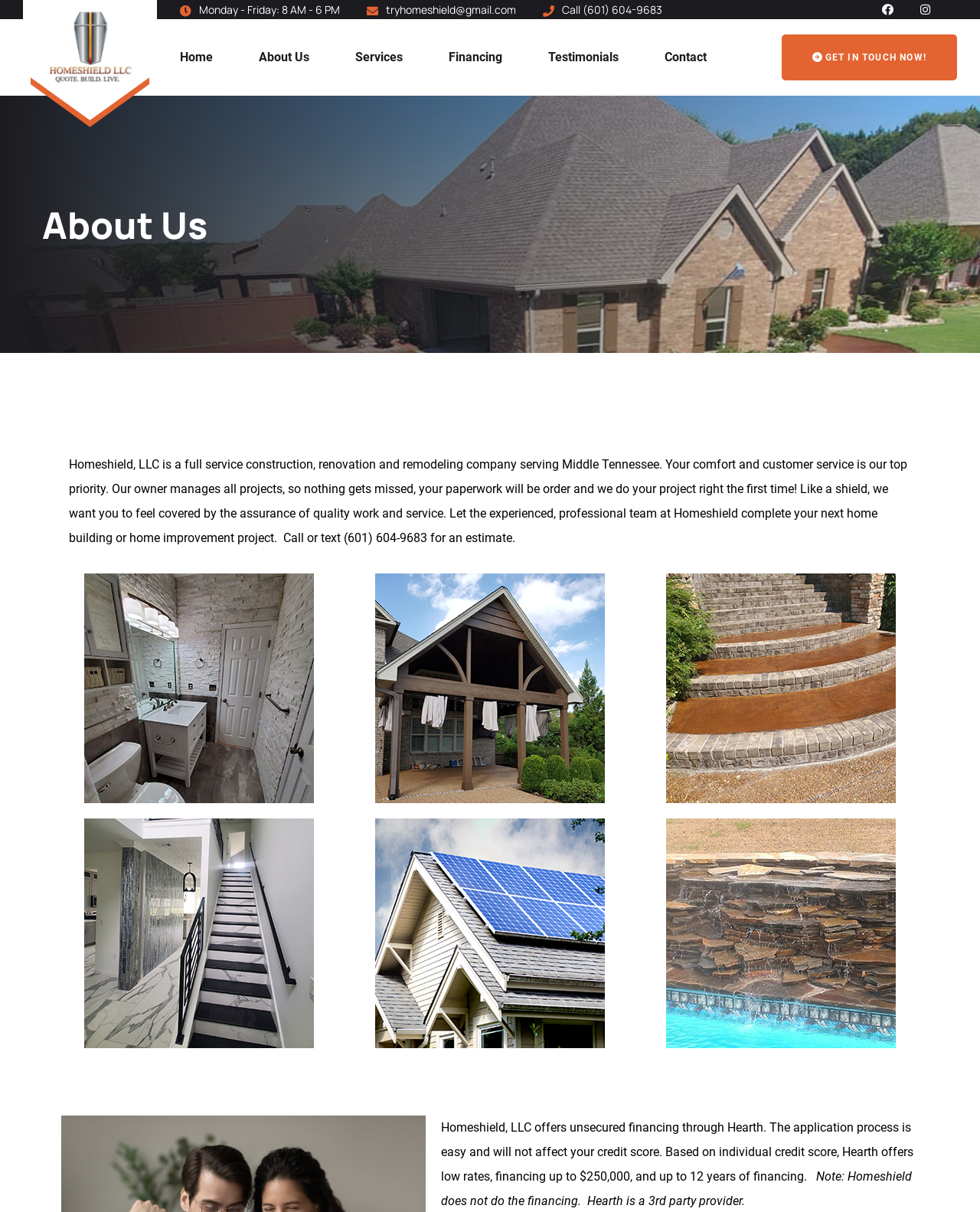Find the bounding box coordinates for the UI element whose description is: "Home". The coordinates should be four float numbers between 0 and 1, in the format [left, top, right, bottom].

[0.184, 0.038, 0.217, 0.057]